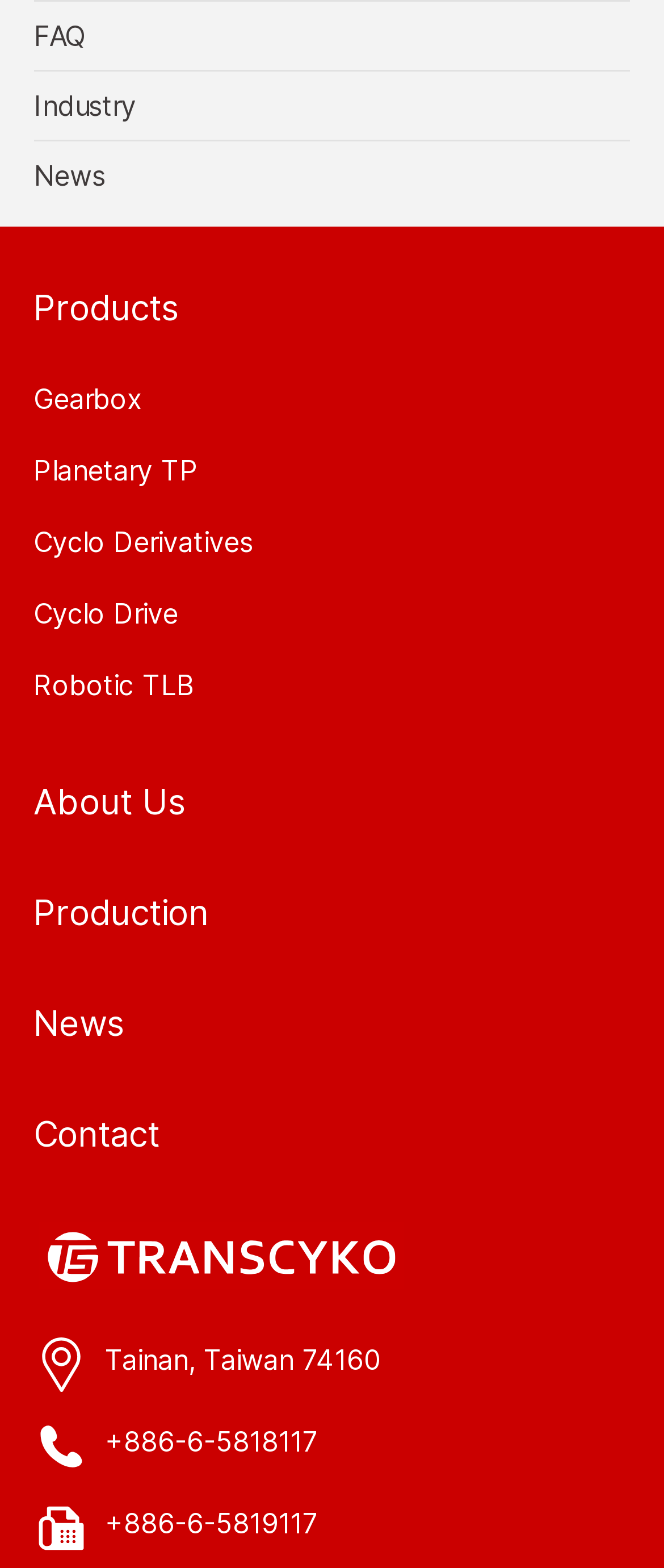What is the name of the second product listed?
Please provide a single word or phrase as your answer based on the screenshot.

Planetary TP